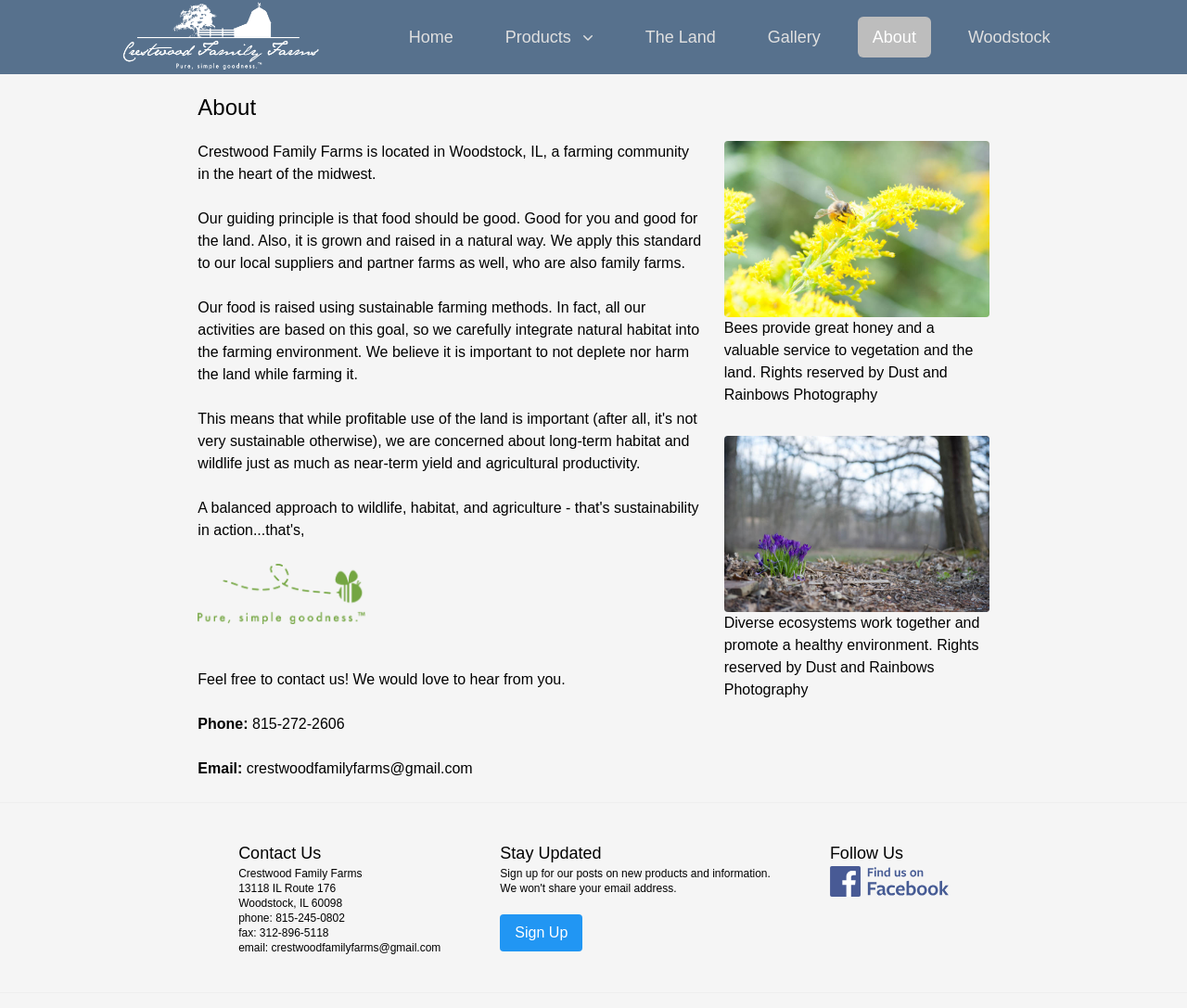Please find the bounding box for the following UI element description. Provide the coordinates in (top-left x, top-left y, bottom-right x, bottom-right y) format, with values between 0 and 1: Gallery

[0.634, 0.017, 0.704, 0.057]